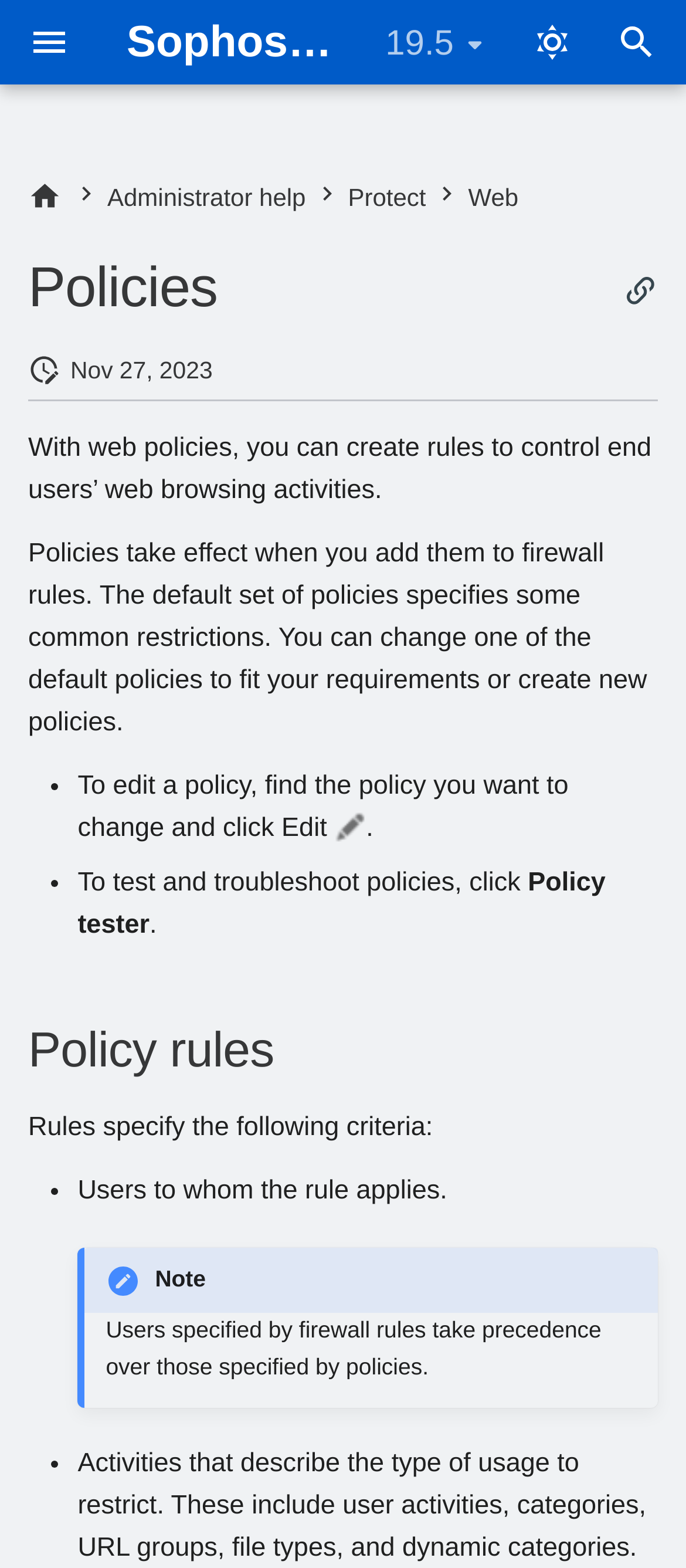Using the description: "Administrator help", determine the UI element's bounding box coordinates. Ensure the coordinates are in the format of four float numbers between 0 and 1, i.e., [left, top, right, bottom].

[0.156, 0.114, 0.446, 0.138]